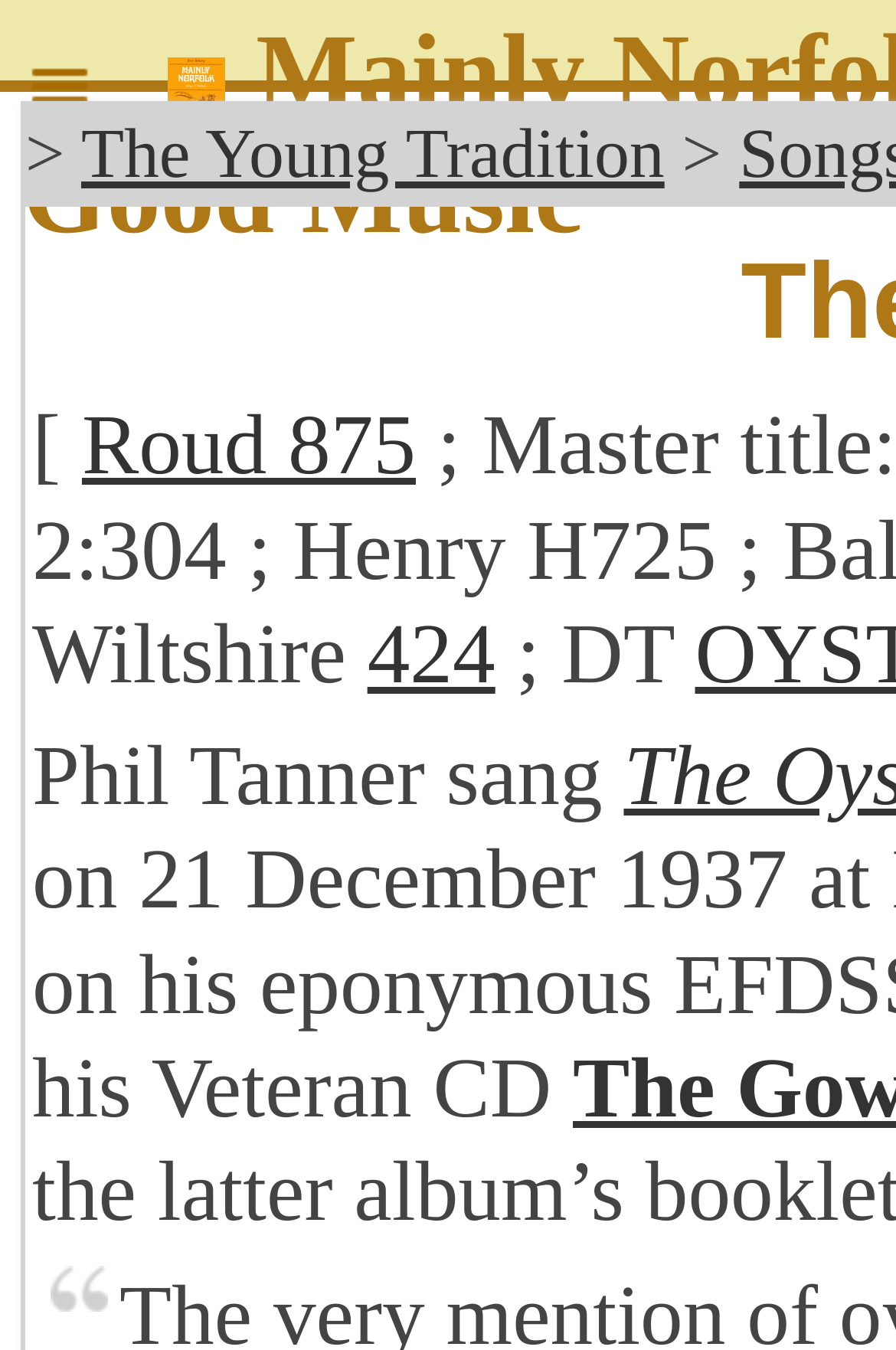What is the number associated with Roud?
Using the image as a reference, answer the question in detail.

I found the answer by looking at the link element with the text 'Roud 875' at coordinates [0.091, 0.297, 0.464, 0.367]. This suggests that the number associated with Roud is 875.